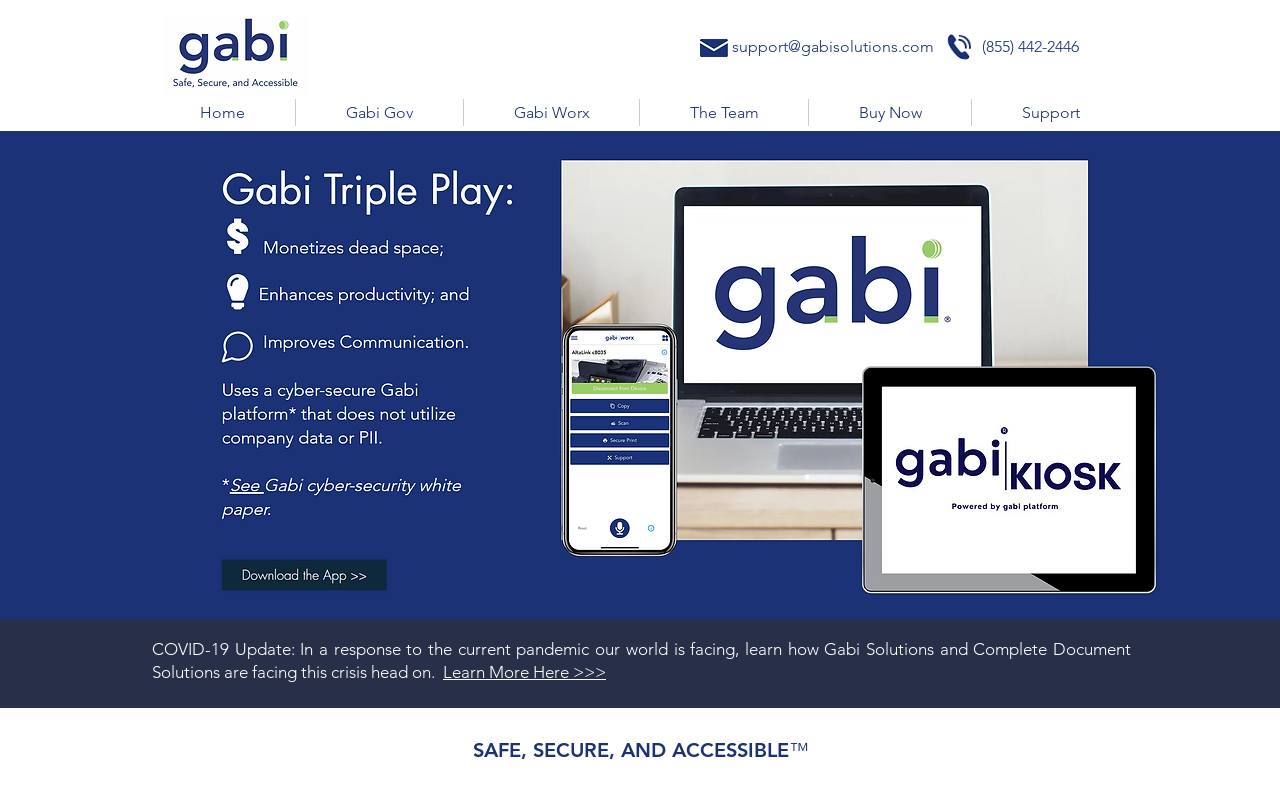Reply to the question with a single word or phrase:
What is the main topic of the COVID-19 update?

pandemic response